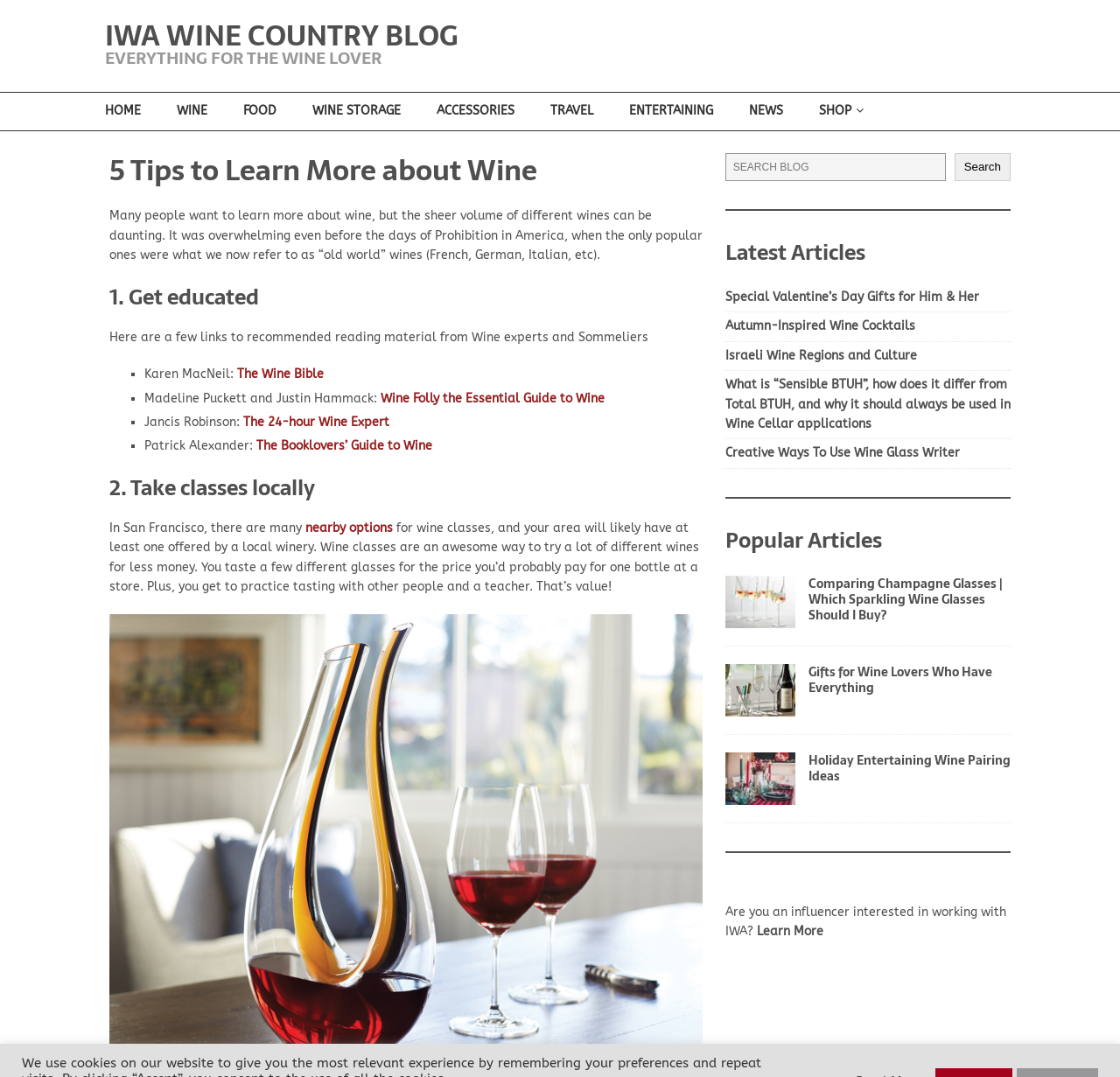Highlight the bounding box coordinates of the element that should be clicked to carry out the following instruction: "Search for something". The coordinates must be given as four float numbers ranging from 0 to 1, i.e., [left, top, right, bottom].

None